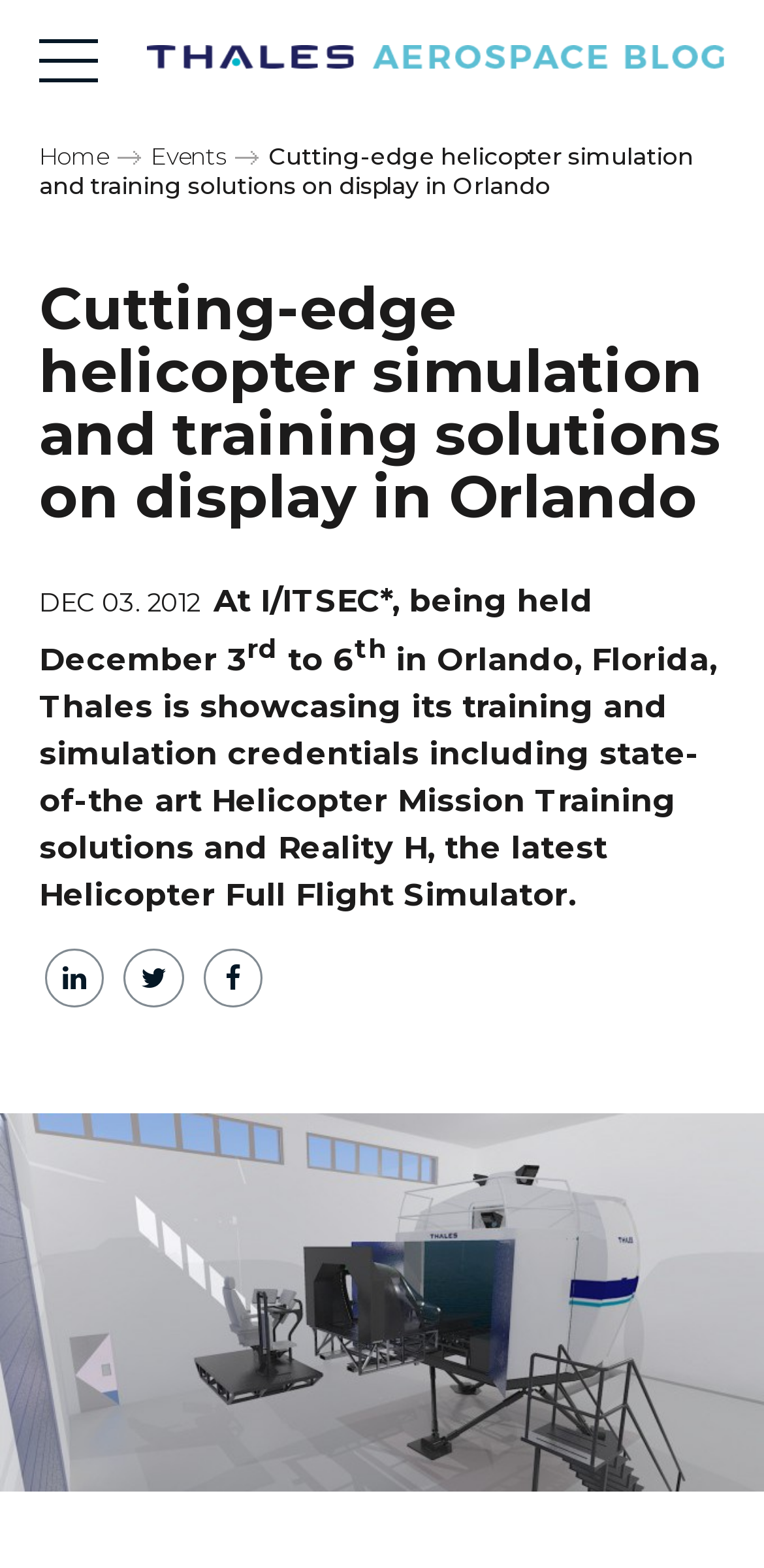Respond with a single word or phrase:
How many social media links are present on the webpage?

3